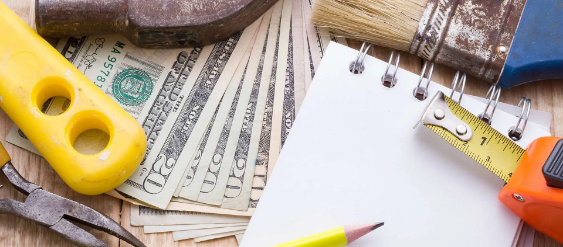Please answer the following question using a single word or phrase: What is the purpose of the blank notepad and pencil?

For notes or calculations